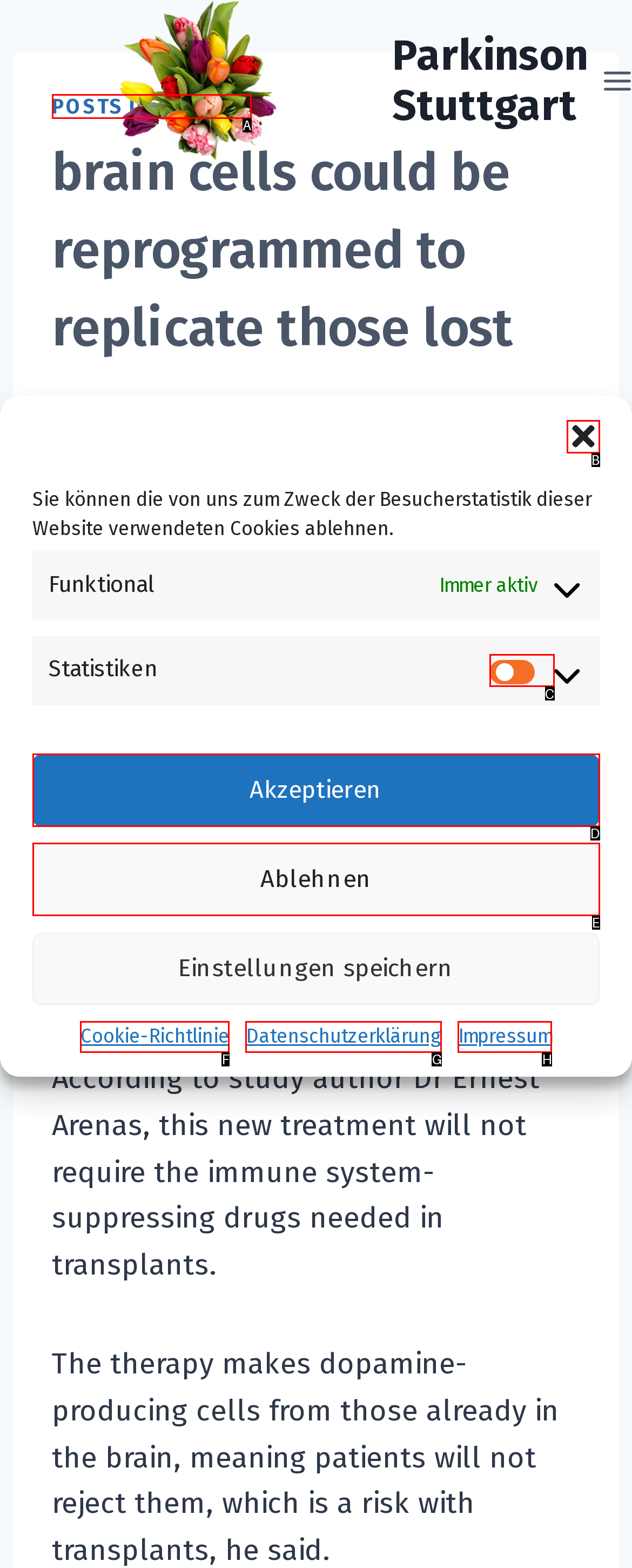Choose the letter of the option that needs to be clicked to perform the task: click the button to close the dialog. Answer with the letter.

B